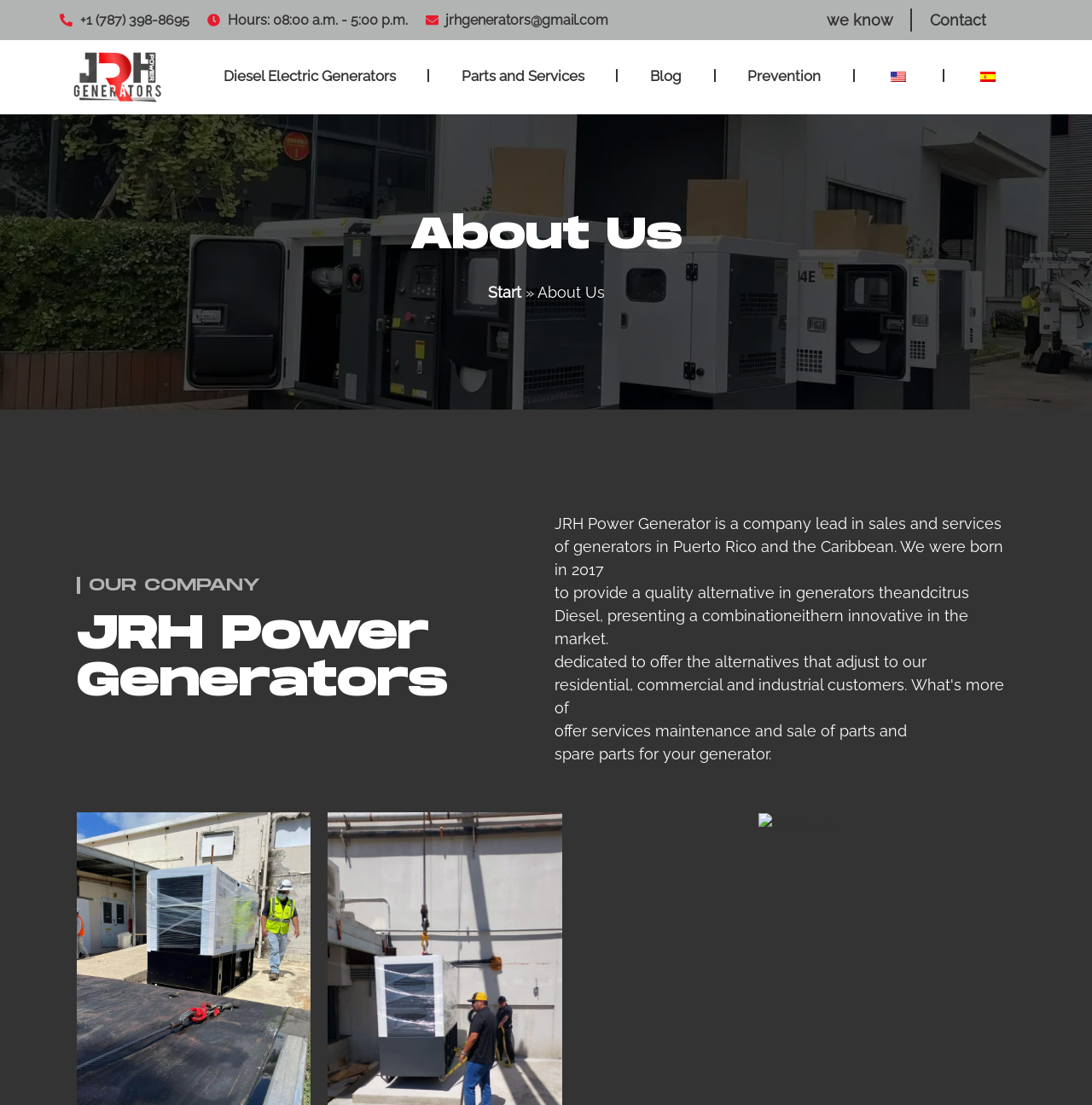Identify the bounding box coordinates of the clickable section necessary to follow the following instruction: "Switch to Spanish language". The coordinates should be presented as four float numbers from 0 to 1, i.e., [left, top, right, bottom].

[0.865, 0.051, 0.945, 0.086]